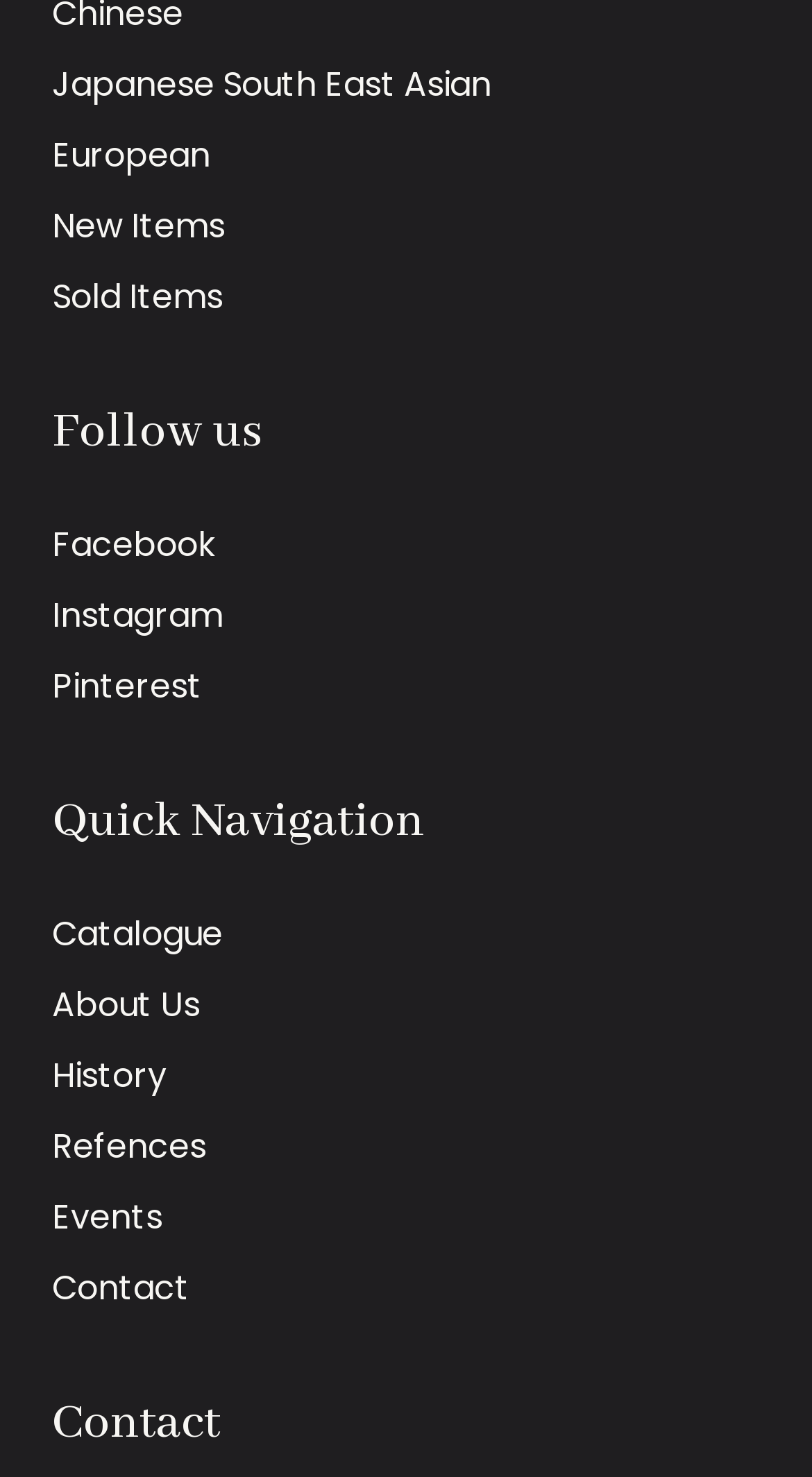How many categories are available for items?
Using the image, respond with a single word or phrase.

3